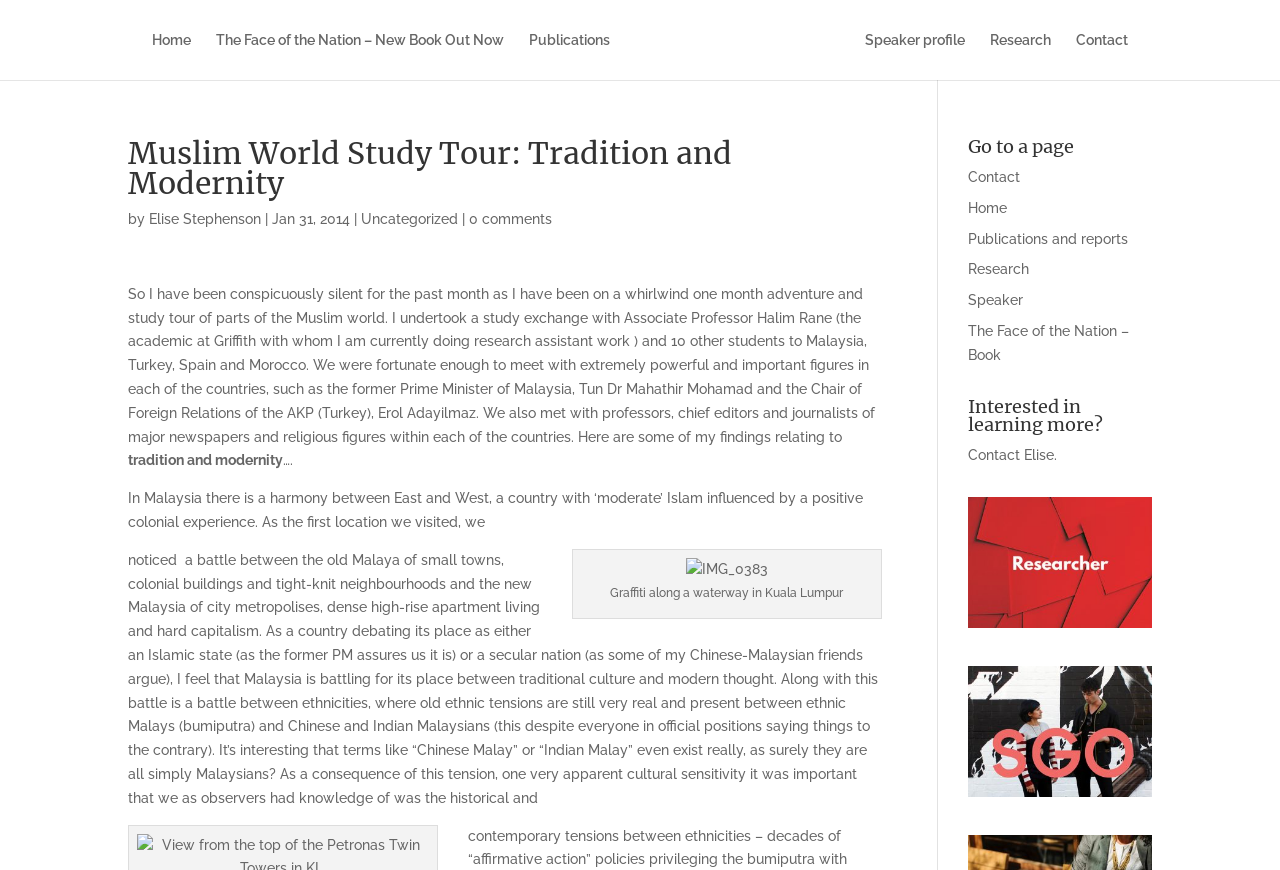What is the principal heading displayed on the webpage?

Muslim World Study Tour: Tradition and Modernity